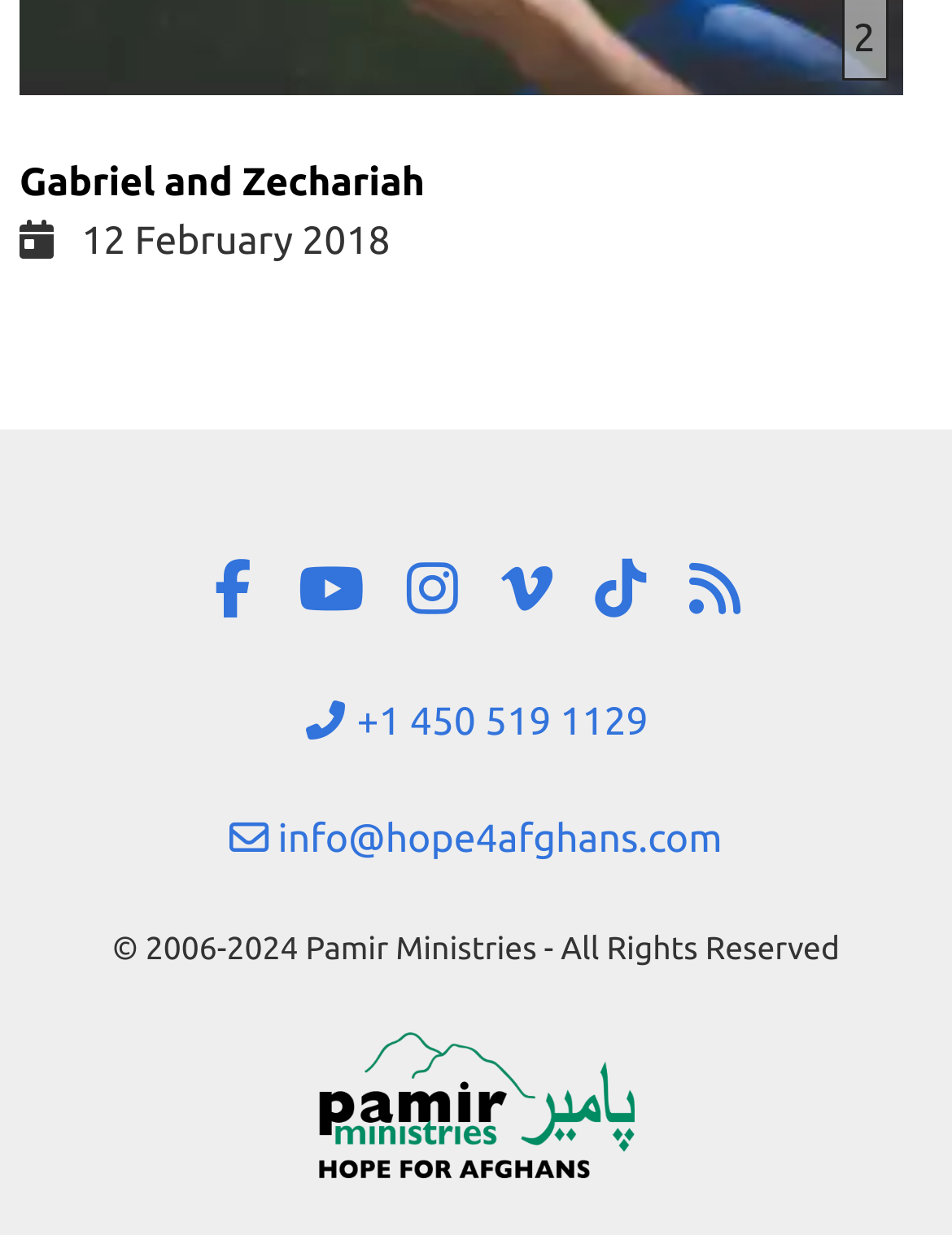Locate the bounding box coordinates of the area to click to fulfill this instruction: "Watch videos on YouTube". The bounding box should be presented as four float numbers between 0 and 1, in the order [left, top, right, bottom].

[0.313, 0.45, 0.382, 0.504]